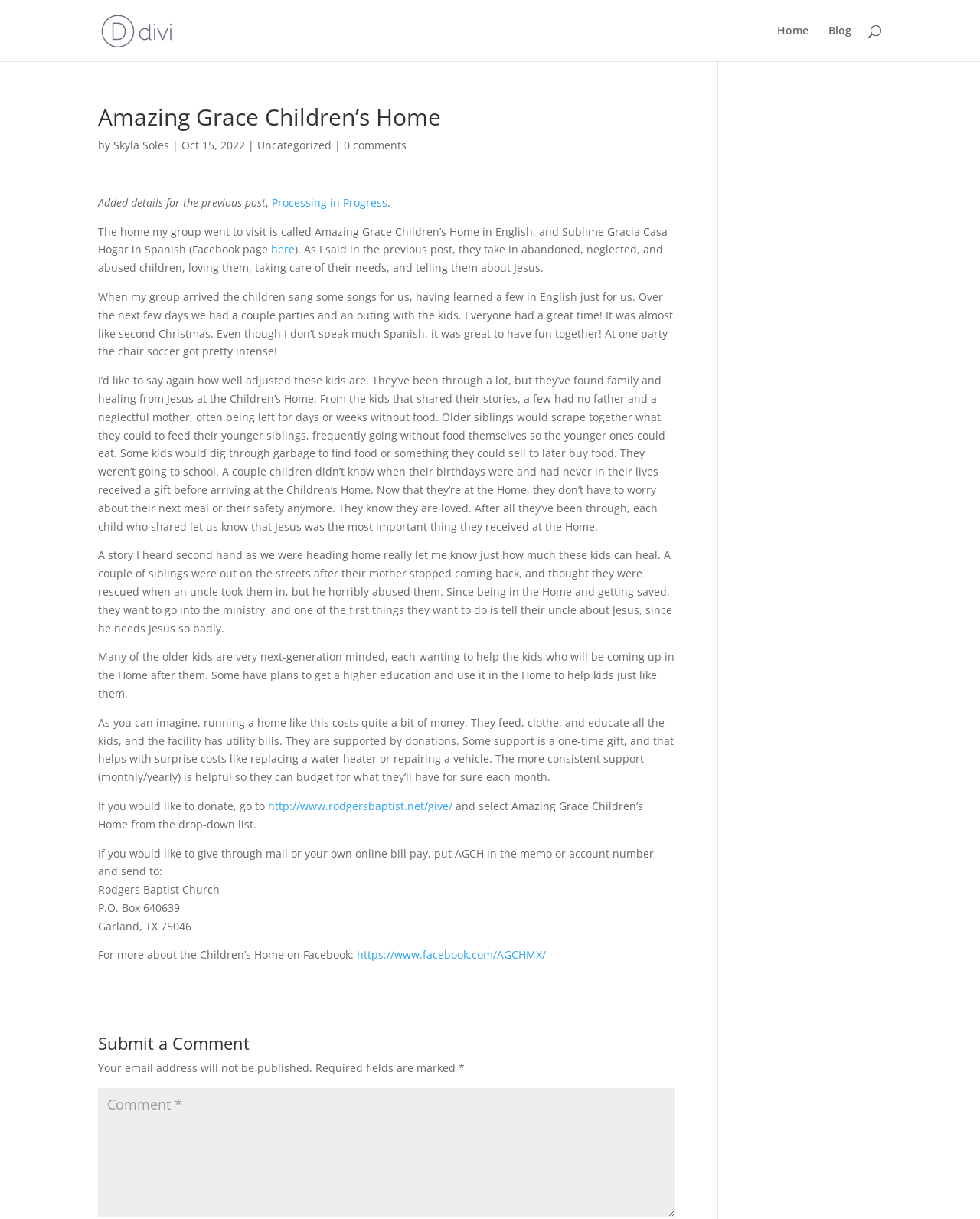Give a one-word or phrase response to the following question: What is the current post about?

A visit to the Amazing Grace Children’s Home